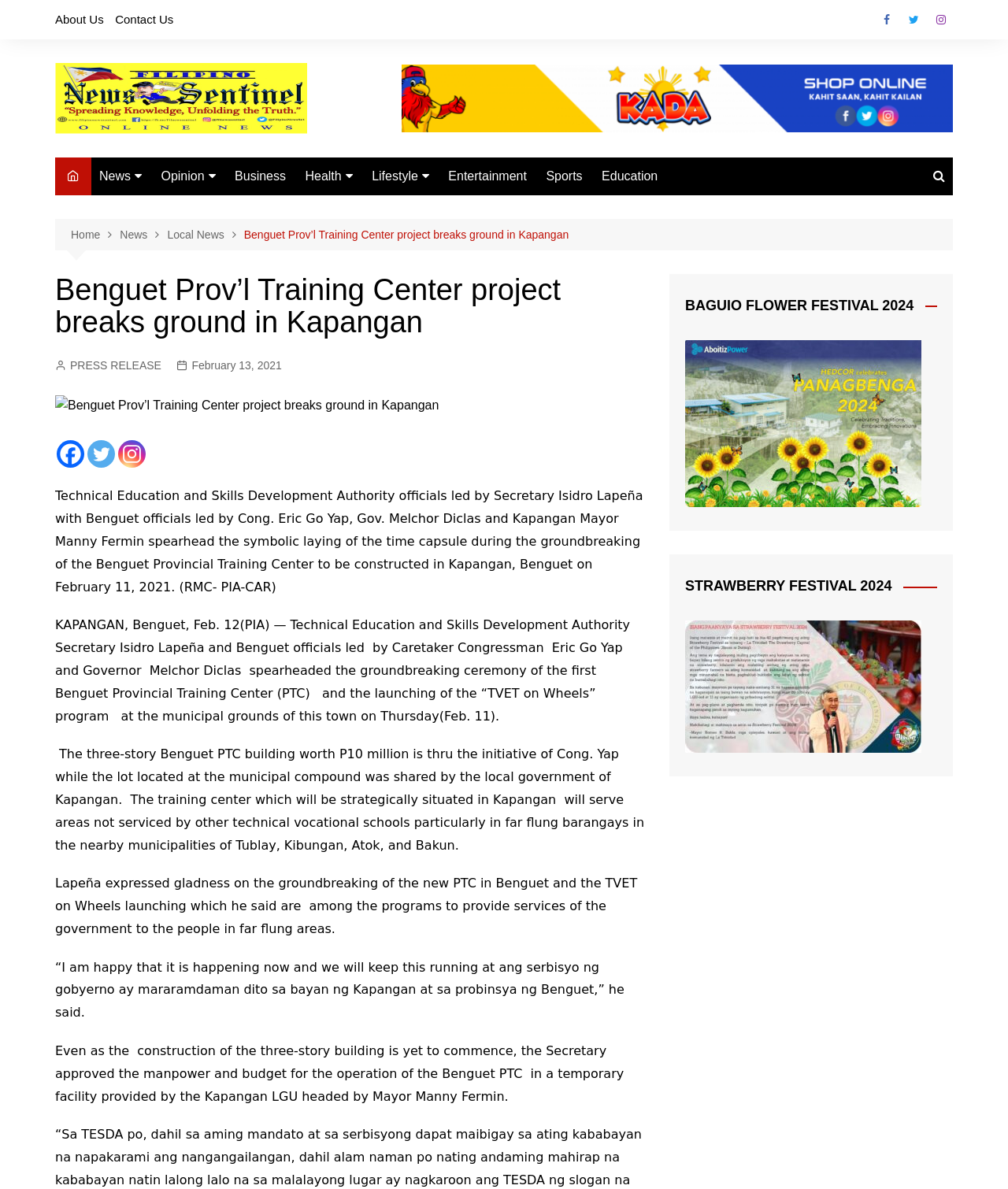How many stories will the Benguet Provincial Training Center building have?
Using the image, respond with a single word or phrase.

Three